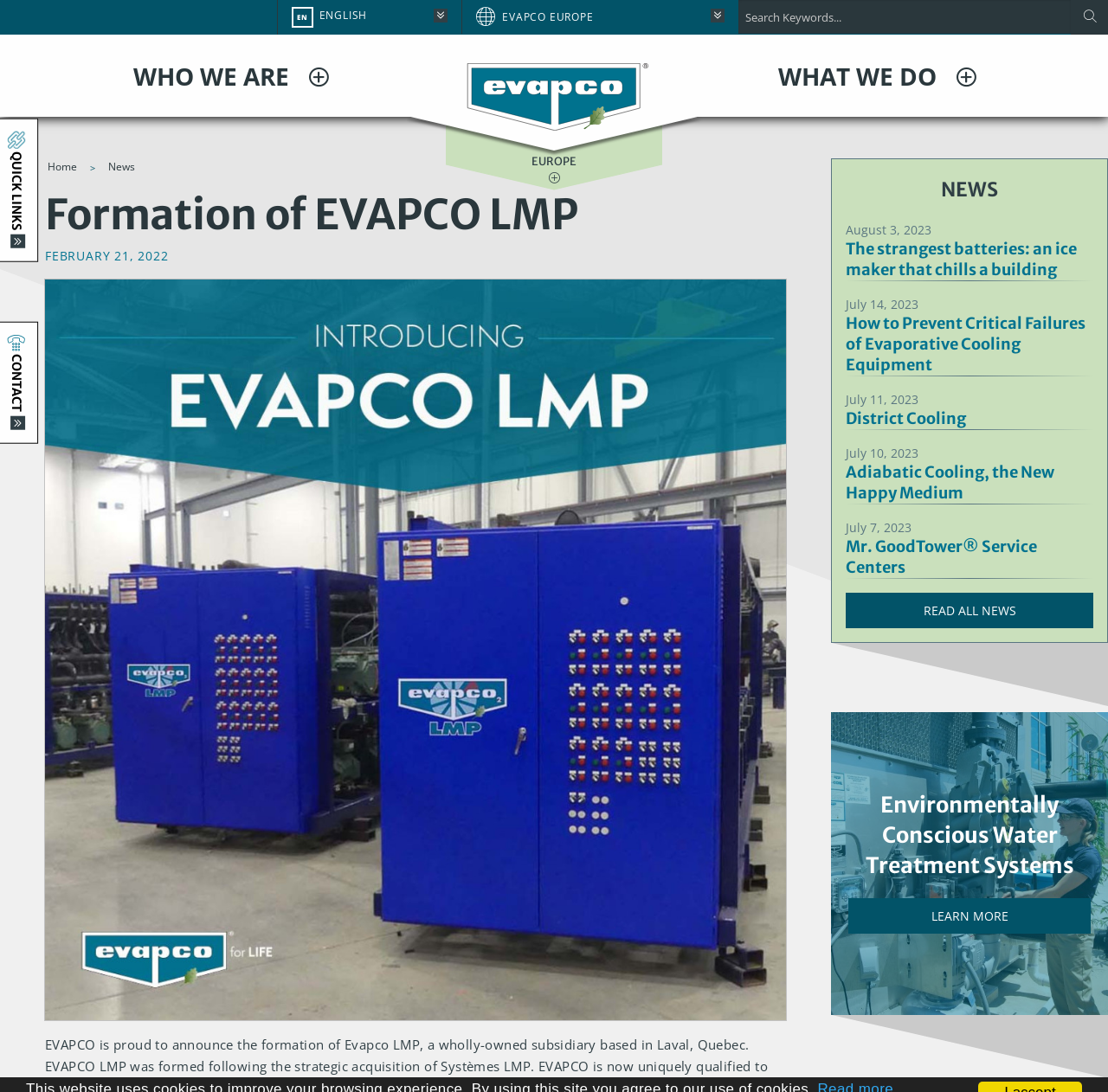Determine and generate the text content of the webpage's headline.

Formation of EVAPCO LMP